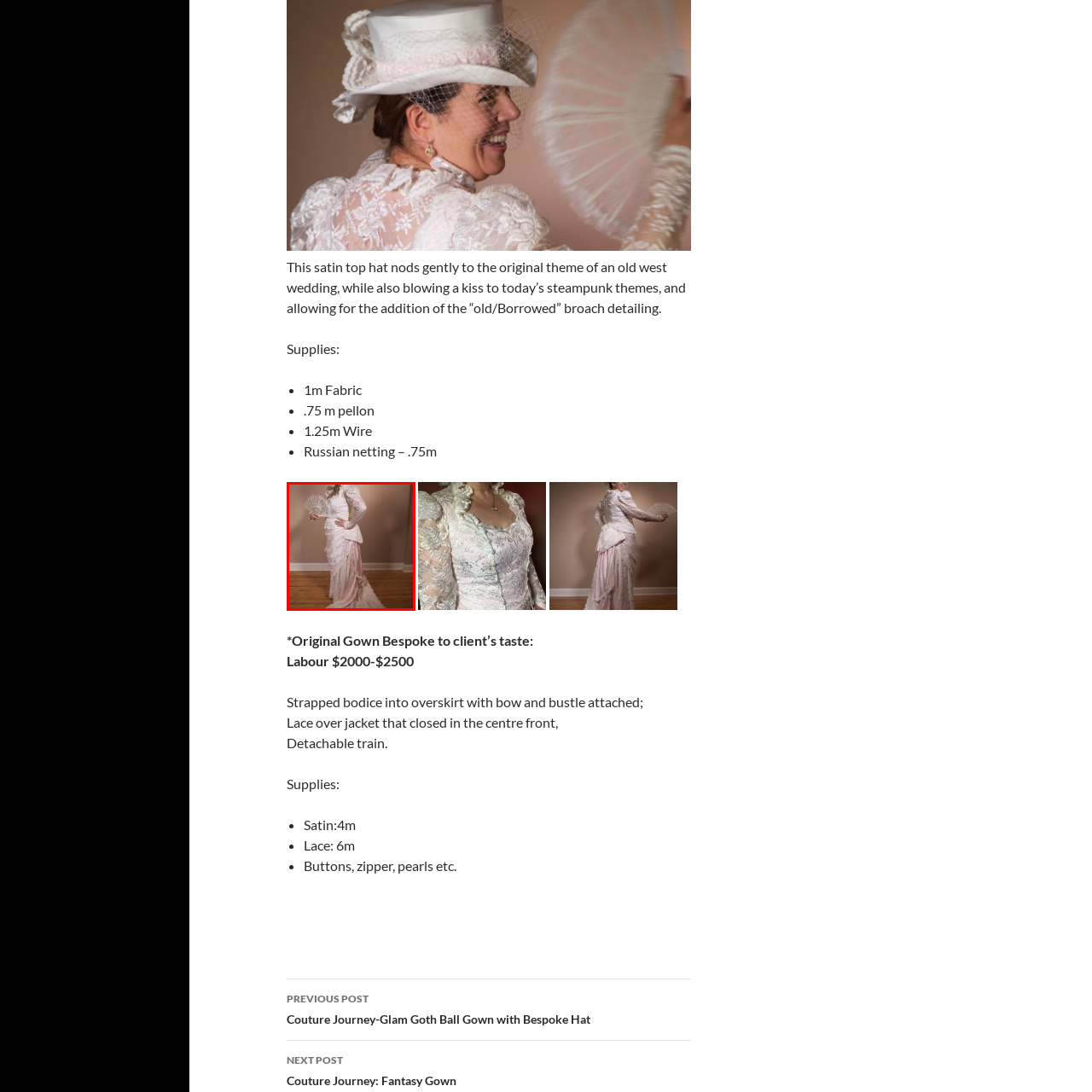What design approach is used in creating the garment?  
Please examine the image enclosed within the red bounding box and provide a thorough answer based on what you observe in the image.

The caption highlights the craftsmanship of the garment, stating that it is designed to suit the individual taste of the client, which implies a bespoke approach, where the garment is tailored to fit the specific needs and preferences of the wearer.